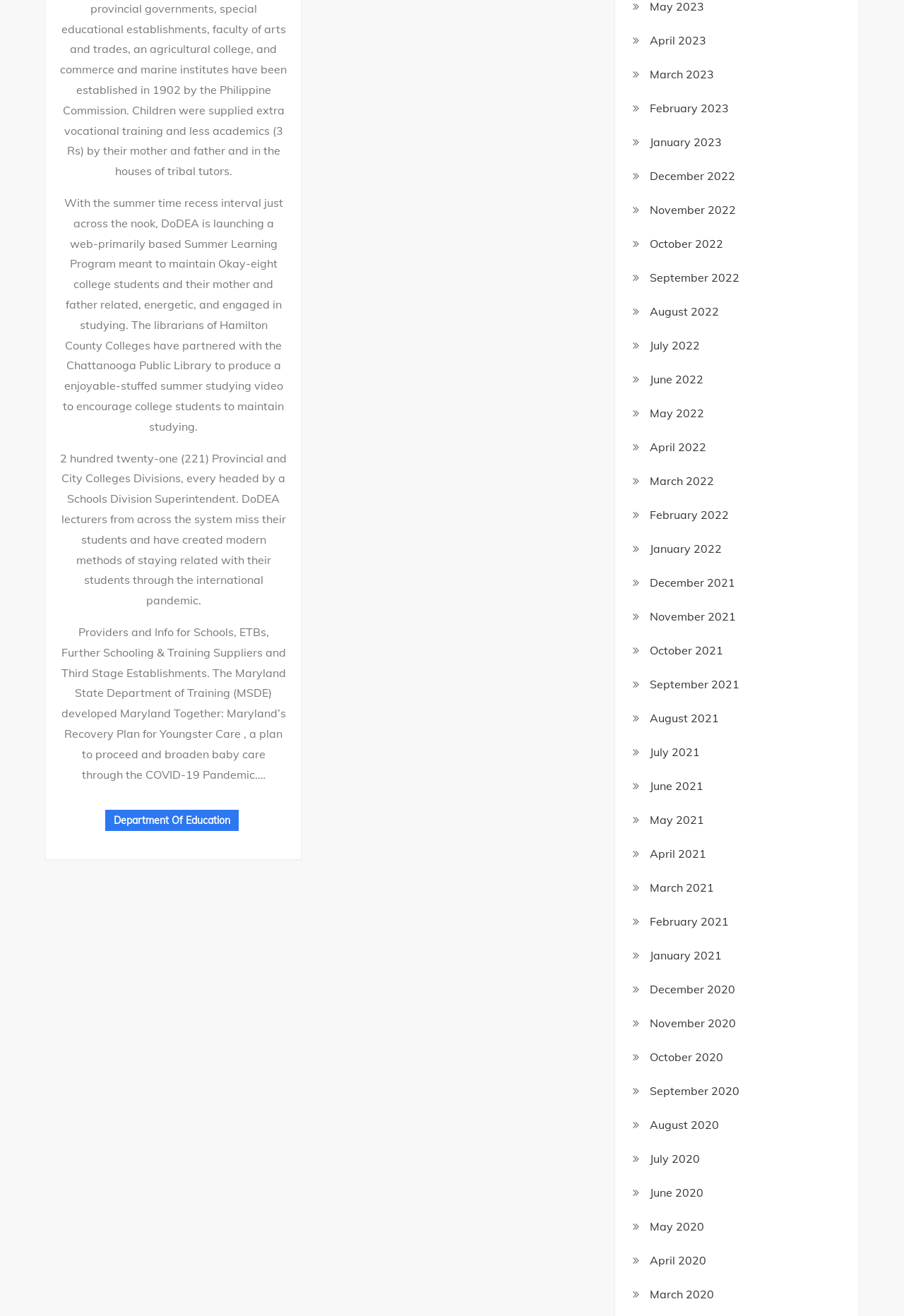Give a one-word or short phrase answer to this question: 
How many links are available for archives?

30